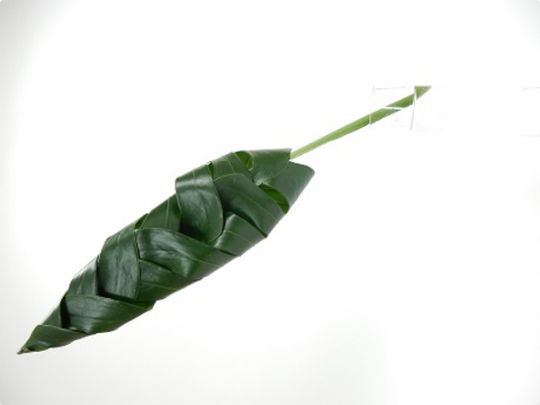Detail the scene shown in the image extensively.

The image depicts a beautifully crafted leaf made from woven green foliage. The design showcases an intricate braid formation, where several elongated leaves are neatly interlaced to create a visually striking leaf shape. At the base, the leaf features a sturdy stem, trimmed at an angle, indicating careful preparation for display. This artistic arrangement highlights a traditional technique where the tips of the leaves are meticulously tucked in, ensuring a polished and cohesive appearance. The clean, bright background serves to emphasize the lush green hues of the leaves, making the craftsmanship stand out as an elegant representation of natural beauty.